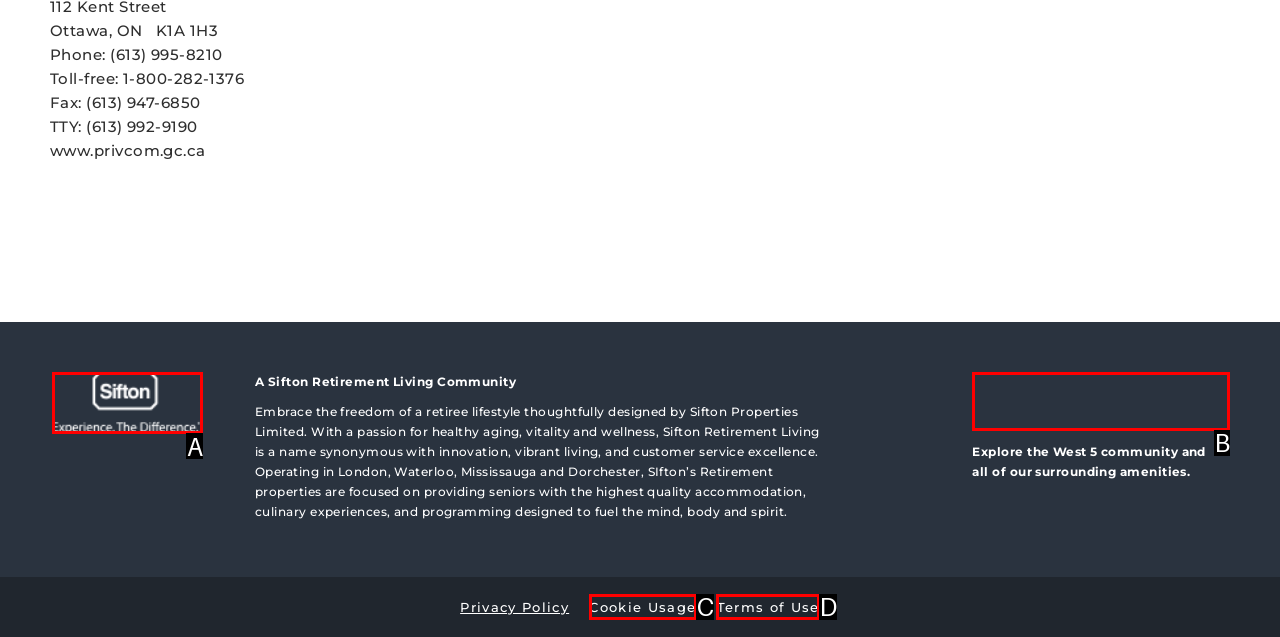Which HTML element matches the description: (opens in a new tab)?
Reply with the letter of the correct choice.

B